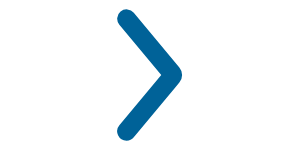Offer a detailed narrative of what is shown in the image.

The image features a right-facing arrow icon, characterized by its simple and clean design. This arrow is rendered in a bold blue color, symbolizing direction and movement. It is commonly used in digital interfaces to indicate progression, navigation to the next section, or the continuation of content. This specific icon is likely part of a user interface, possibly facilitating users in exploring links or features related to the Psychiatry Residency program at the IU School of Medicine in Merrillville, where applications are currently being accepted. A streamlined and intuitive design helps users easily follow prompts and navigate through the information presented.